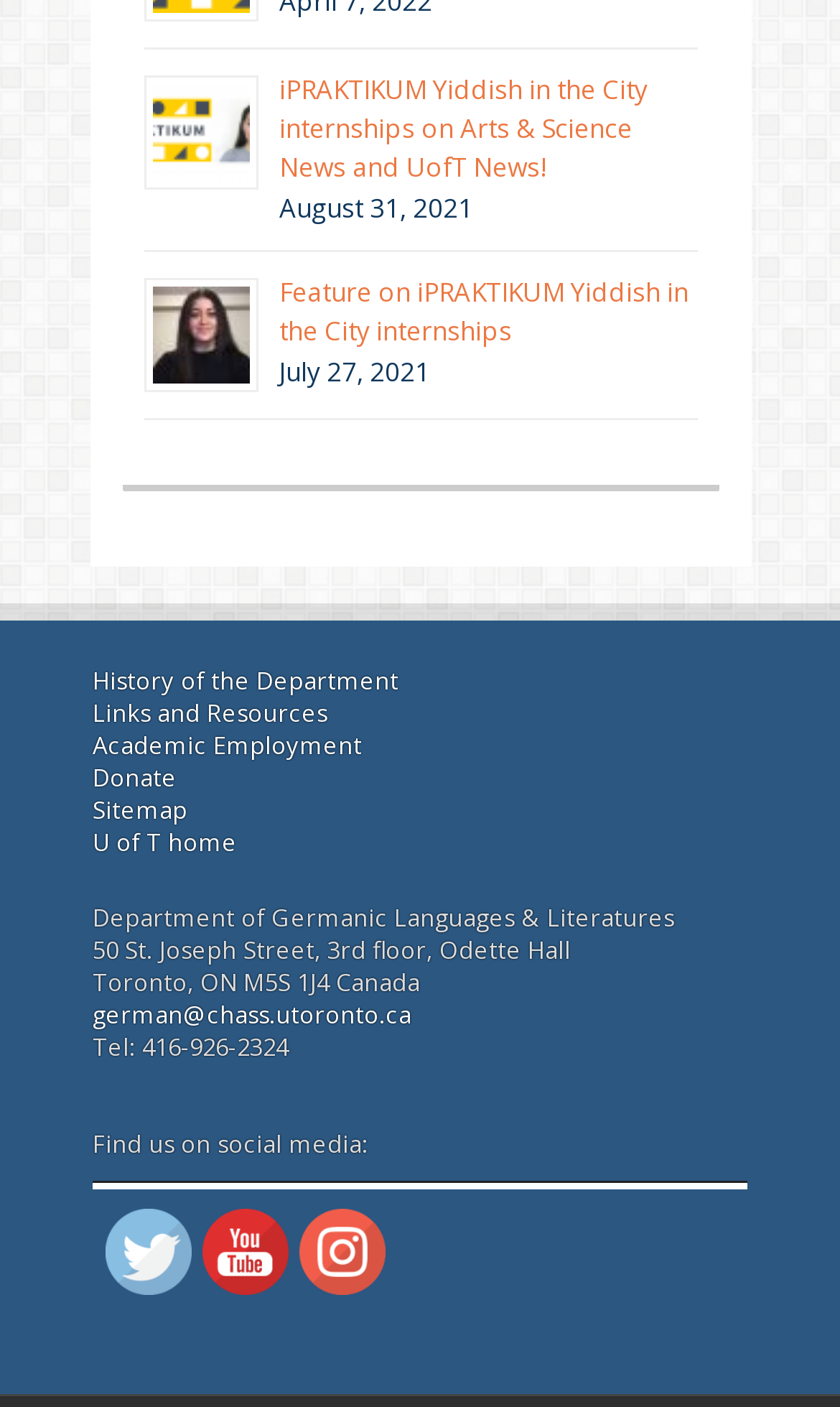Answer the question with a brief word or phrase:
What is the address of the department?

50 St. Joseph Street, 3rd floor, Odette Hall